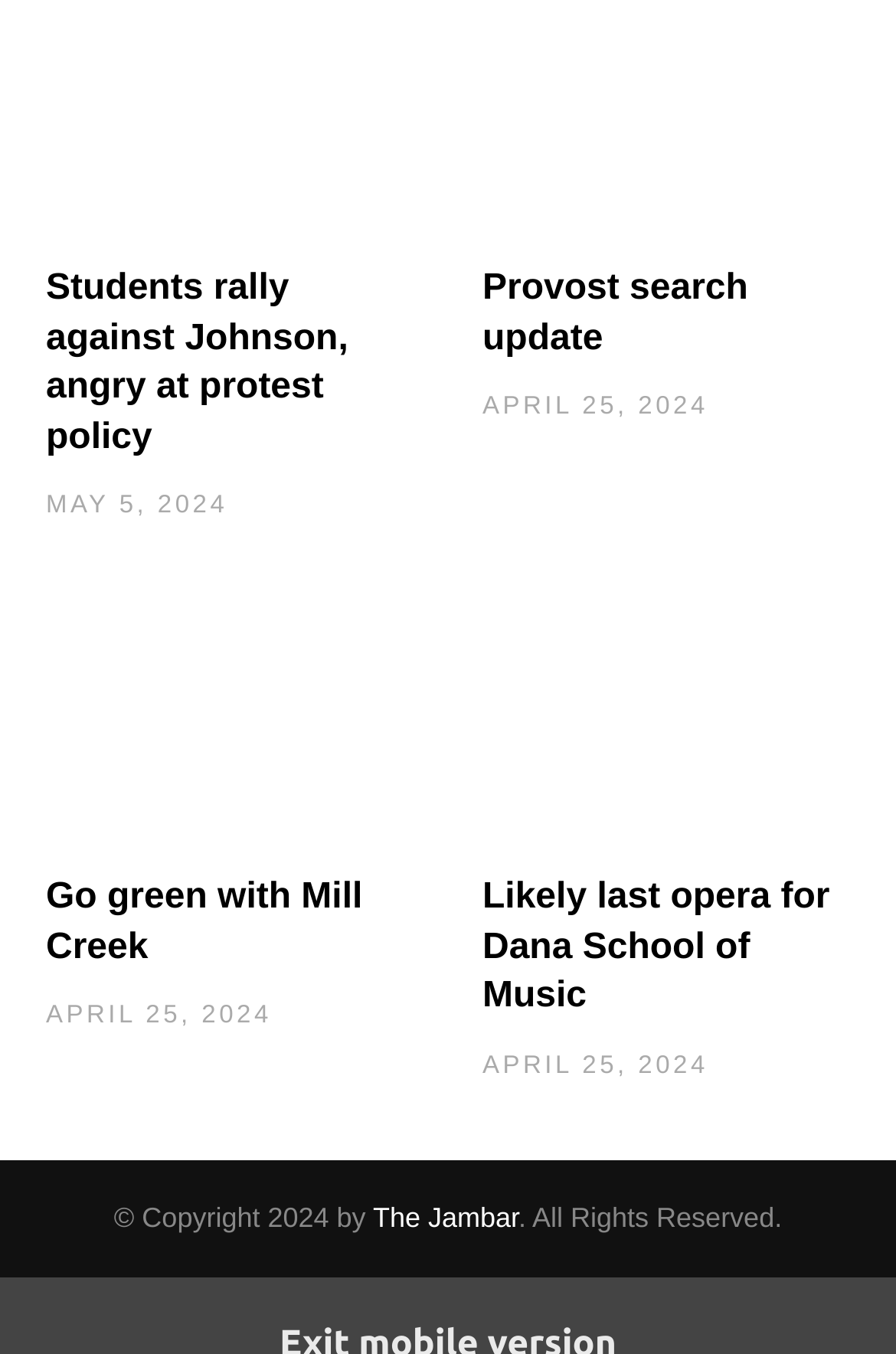From the screenshot, find the bounding box of the UI element matching this description: "Go green with Mill Creek". Supply the bounding box coordinates in the form [left, top, right, bottom], each a float between 0 and 1.

[0.051, 0.648, 0.405, 0.714]